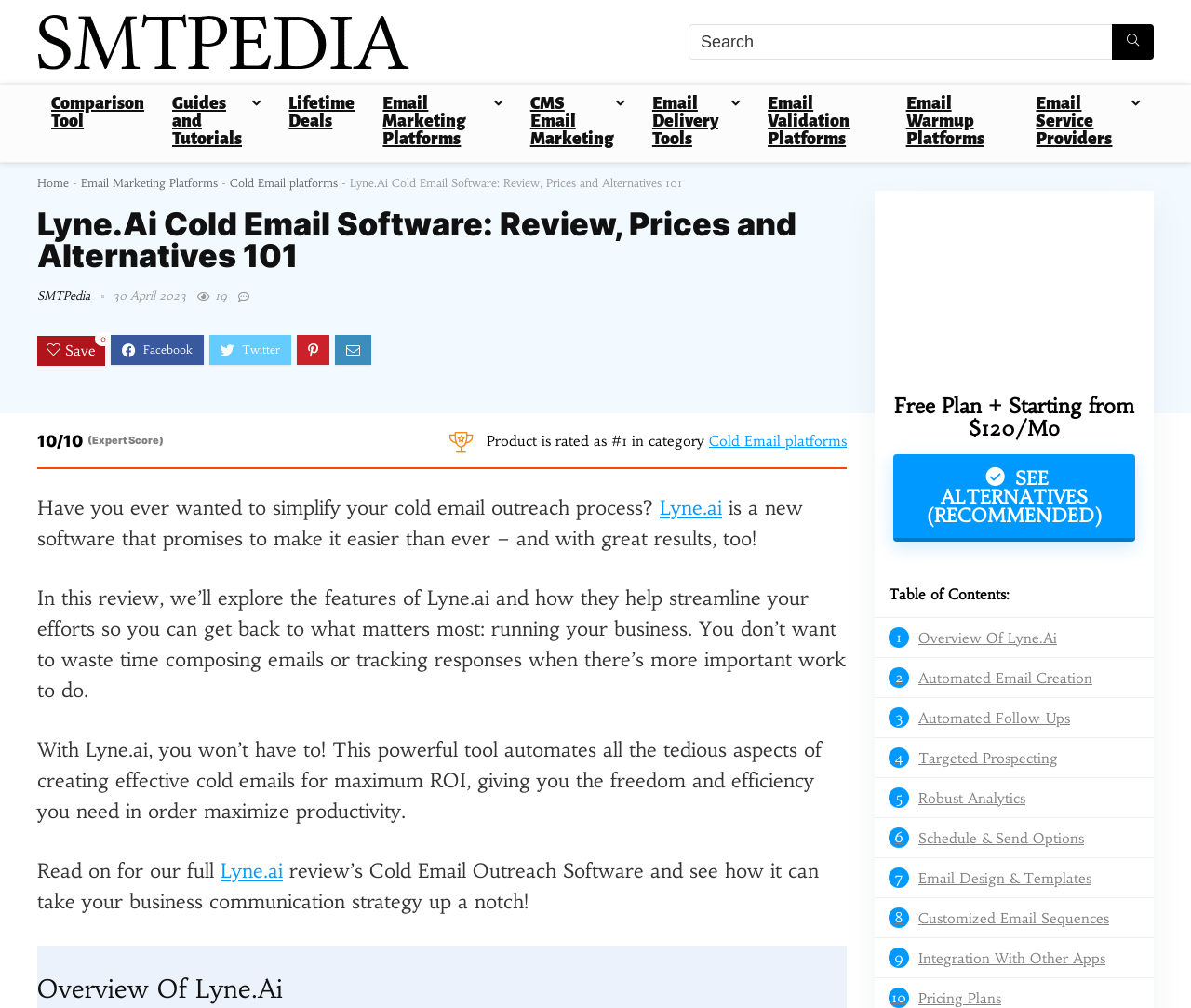How many links are there in the table of contents?
Please provide a comprehensive and detailed answer to the question.

The table of contents has 10 links, which are '1 Overview Of Lyne.Ai', '2 Automated Email Creation', '3 Automated Follow-Ups', '4 Targeted Prospecting', '5 Robust Analytics', '6 Schedule & Send Options', '7 Email Design & Templates', '8 Customized Email Sequences', '9 Integration With Other Apps', and '10 Pricing Plans'.